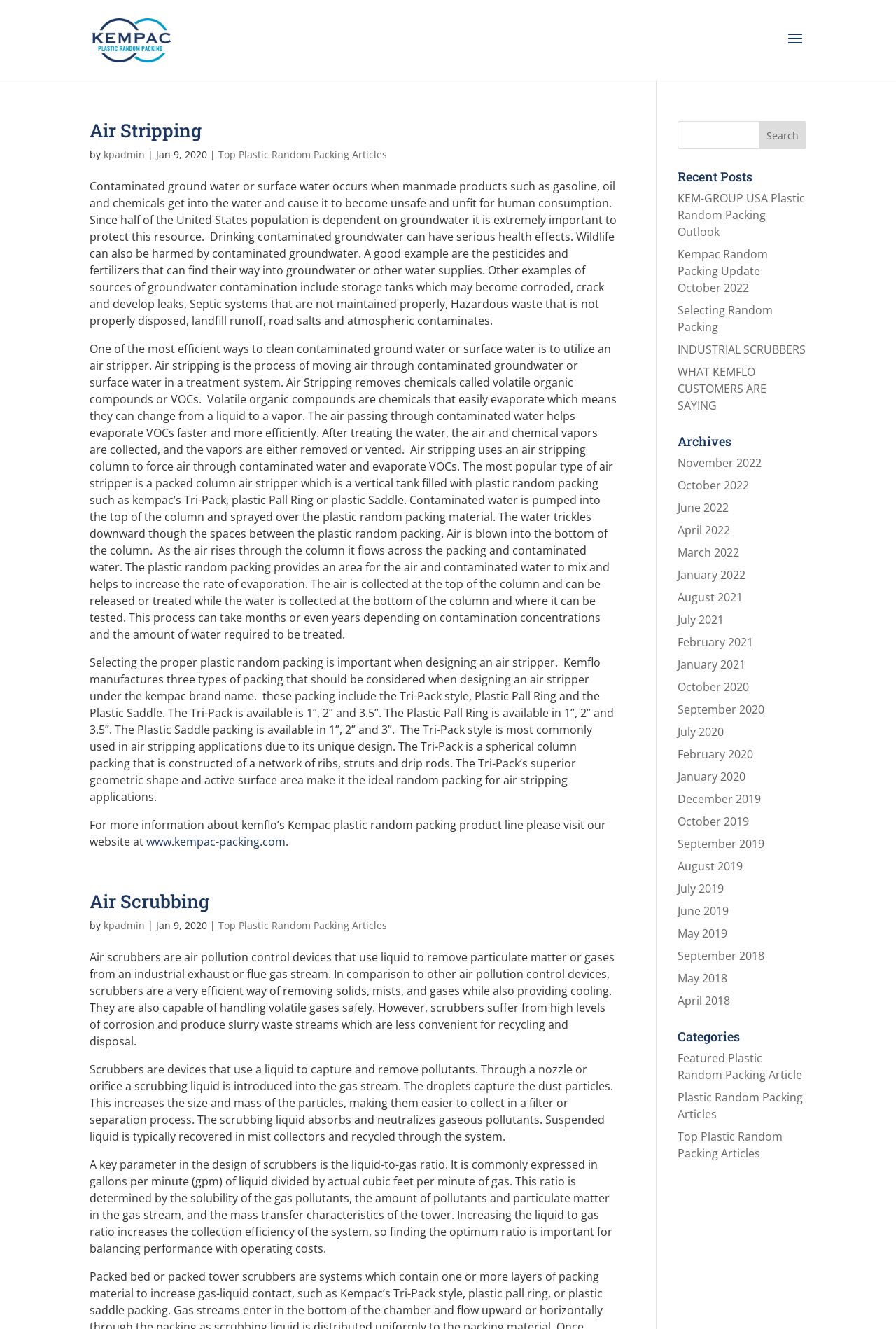What is the purpose of an air stripper?
Please answer the question with a detailed response using the information from the screenshot.

The purpose of an air stripper is to remove volatile organic compounds or VOCs from contaminated groundwater or surface water by moving air through the contaminated water in a treatment system.